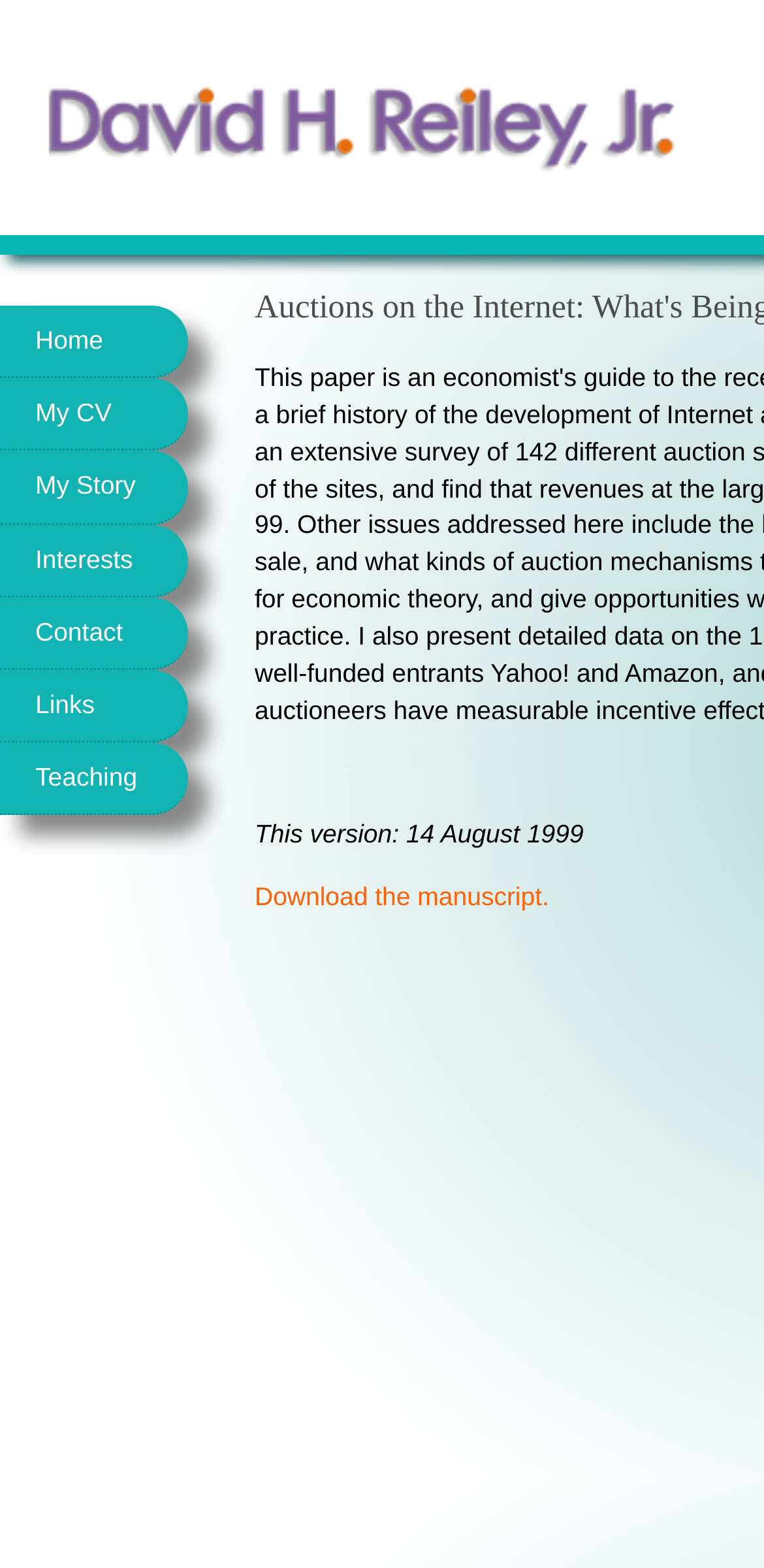Extract the bounding box of the UI element described as: "My CV".

[0.0, 0.241, 0.246, 0.288]